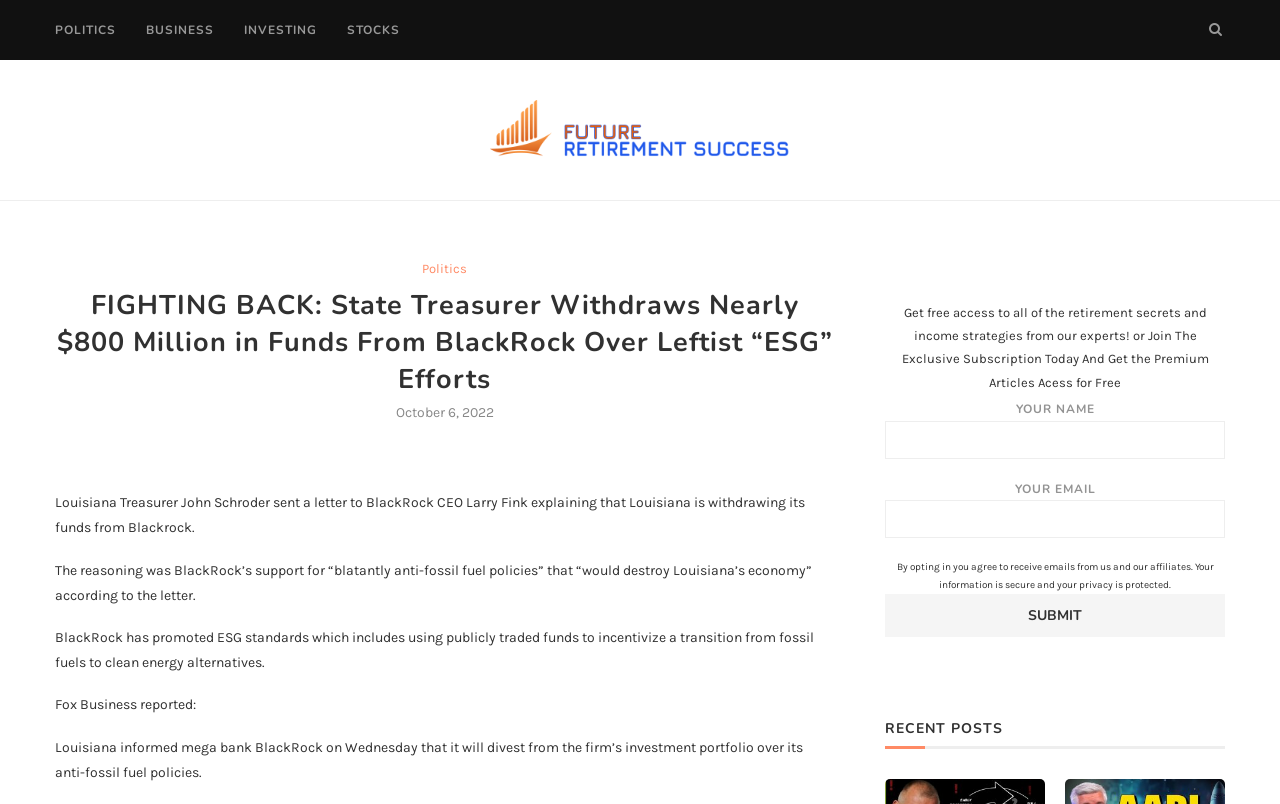Specify the bounding box coordinates of the element's area that should be clicked to execute the given instruction: "Click on the 'RECENT POSTS' heading". The coordinates should be four float numbers between 0 and 1, i.e., [left, top, right, bottom].

[0.691, 0.895, 0.957, 0.931]